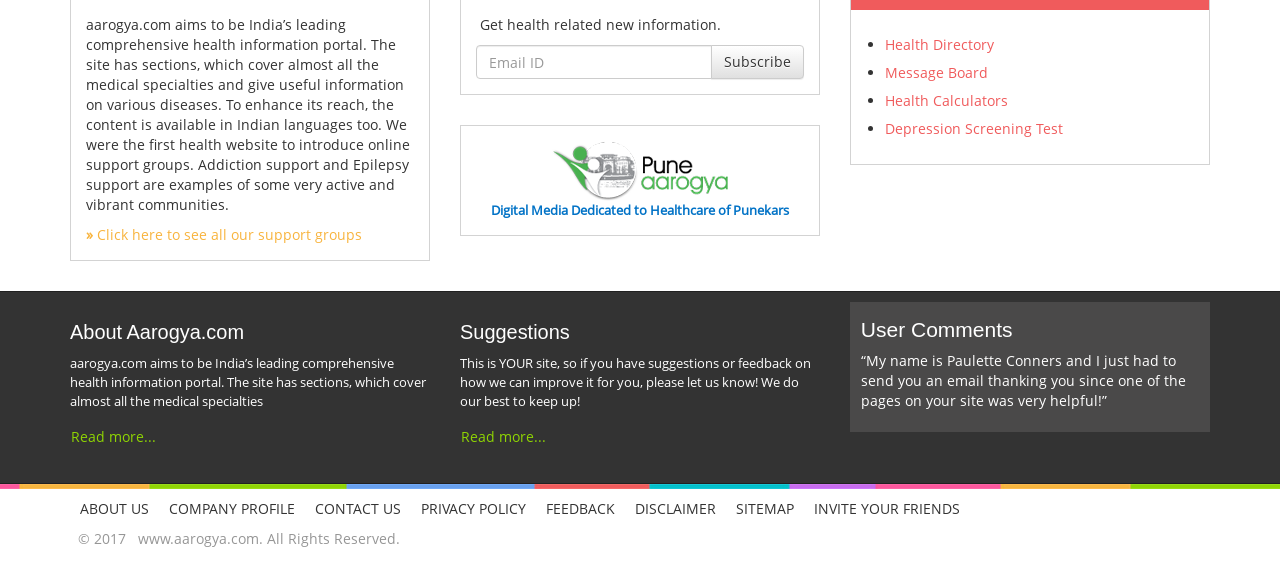Locate the bounding box coordinates of the clickable region necessary to complete the following instruction: "Click to see all support groups". Provide the coordinates in the format of four float numbers between 0 and 1, i.e., [left, top, right, bottom].

[0.067, 0.386, 0.283, 0.419]